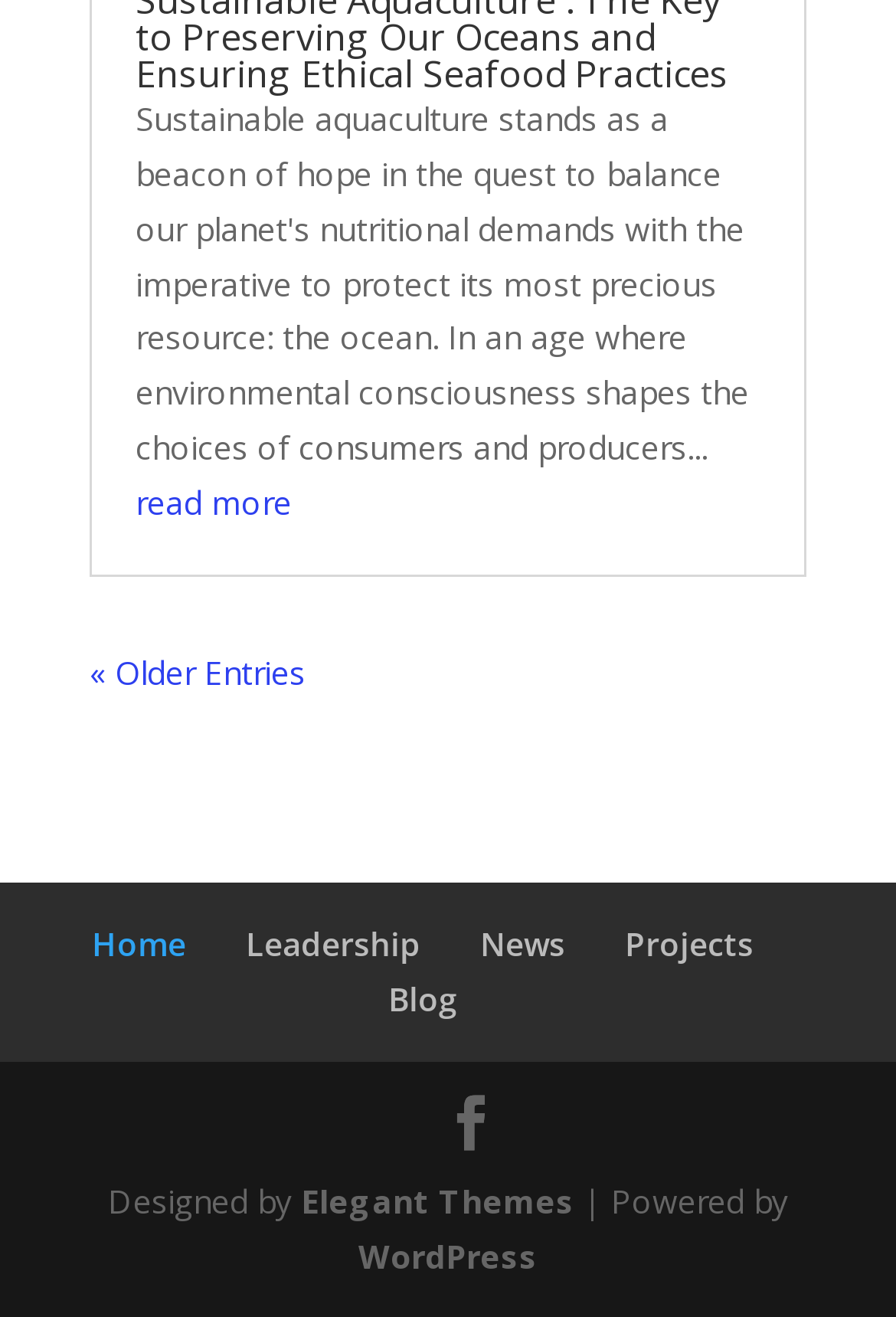Using the webpage screenshot, locate the HTML element that fits the following description and provide its bounding box: "Elegant Themes".

[0.336, 0.895, 0.641, 0.928]